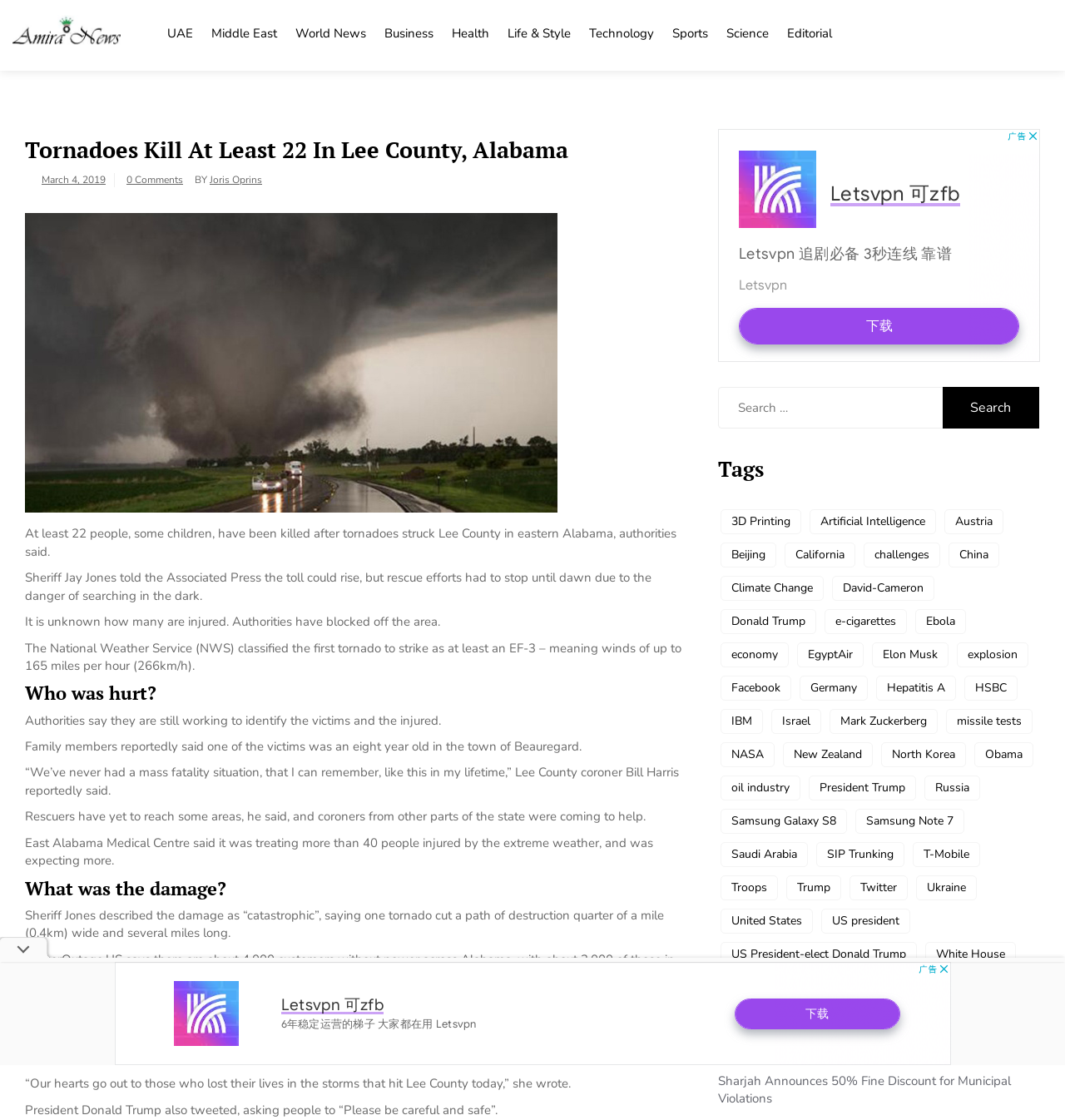Bounding box coordinates must be specified in the format (top-left x, top-left y, bottom-right x, bottom-right y). All values should be floating point numbers between 0 and 1. What are the bounding box coordinates of the UI element described as: New Zealand

[0.735, 0.663, 0.82, 0.685]